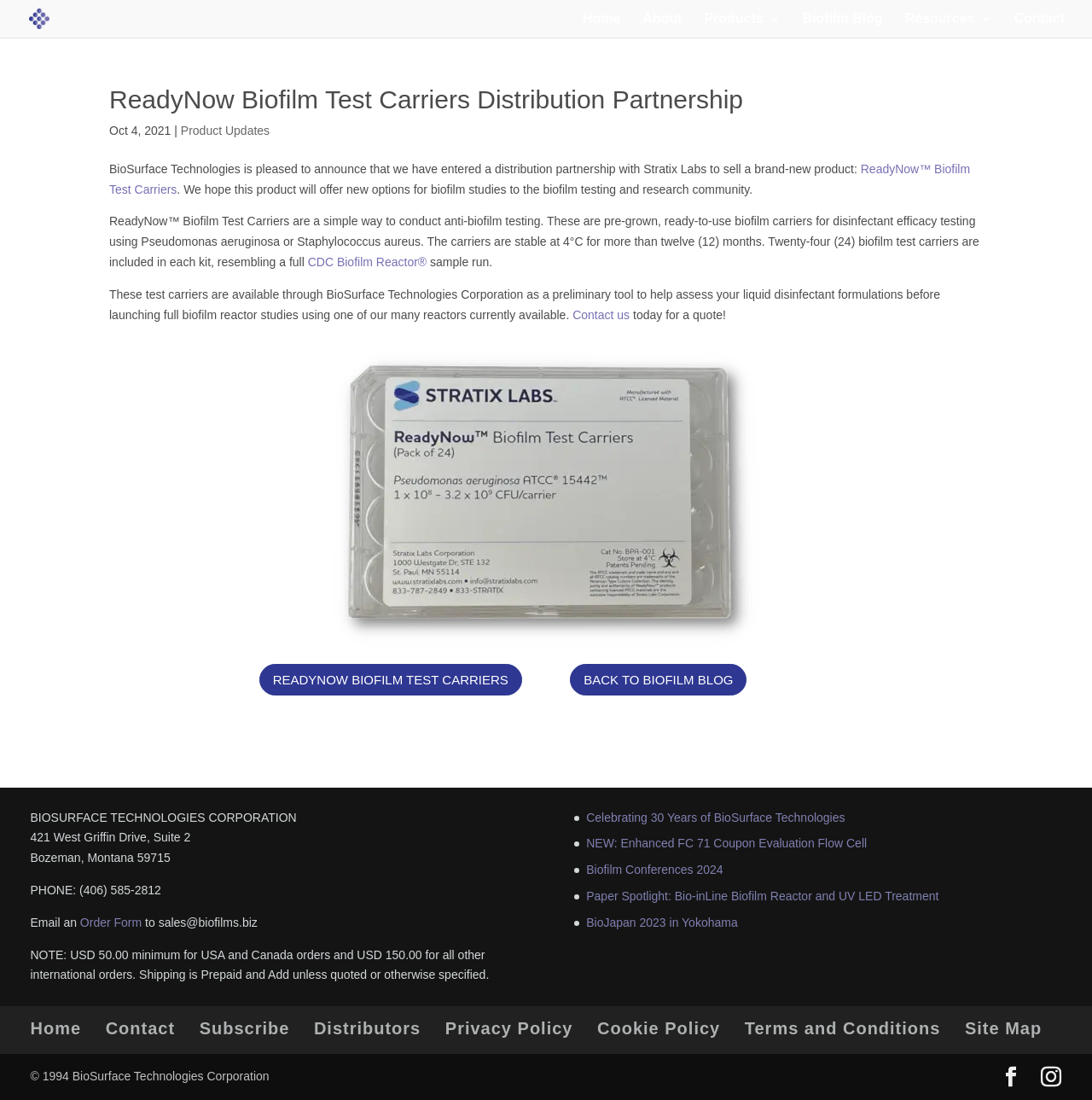What is the purpose of ReadyNow Biofilm Test Carriers?
Please give a well-detailed answer to the question.

According to the webpage, ReadyNow Biofilm Test Carriers are a simple way to conduct anti-biofilm testing, specifically for disinfectant efficacy testing using Pseudomonas aeruginosa or Staphylococcus aureus.